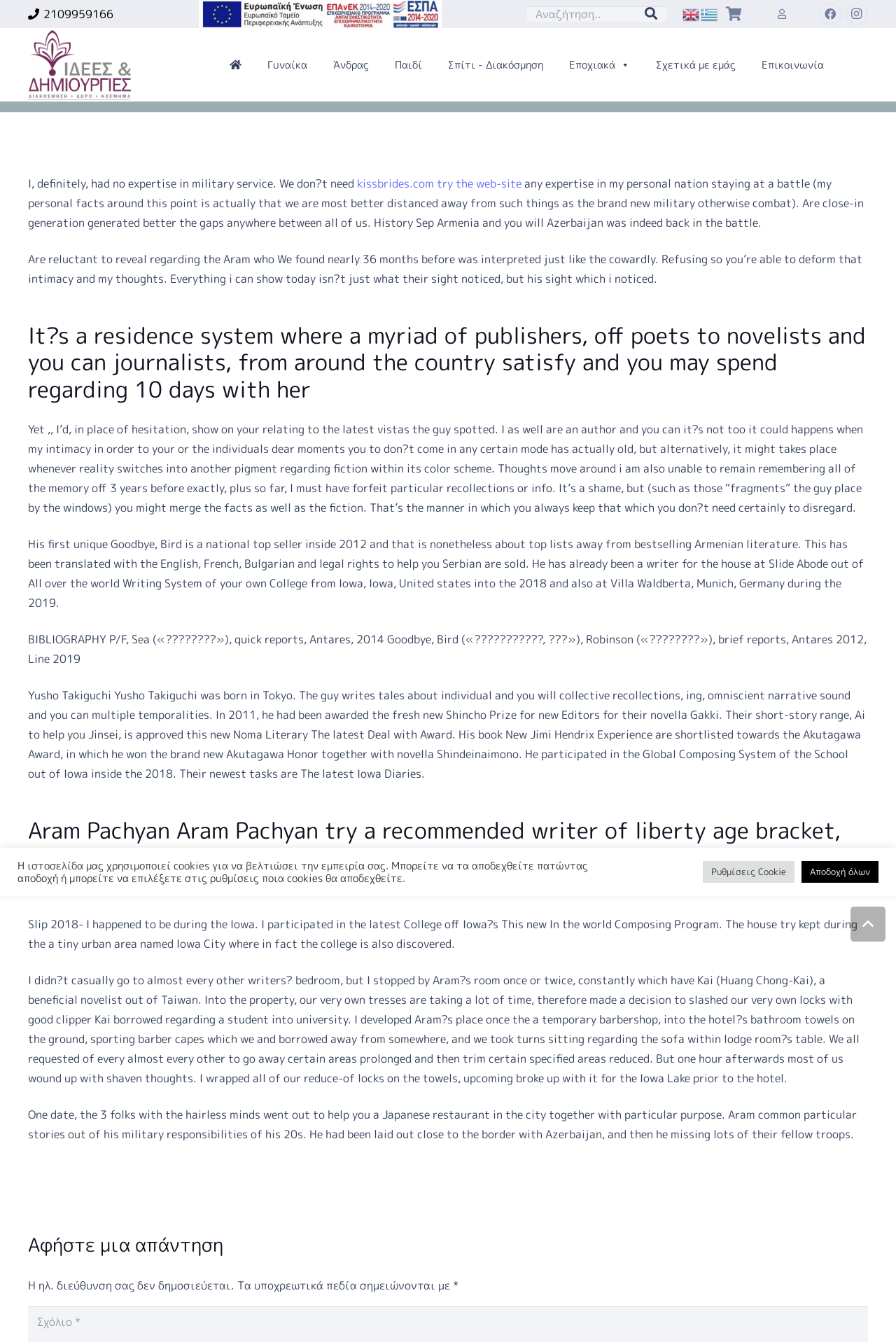Can you provide the bounding box coordinates for the element that should be clicked to implement the instruction: "View the job details of 'Full Time Operator Charging Crew Hotazel'"?

None